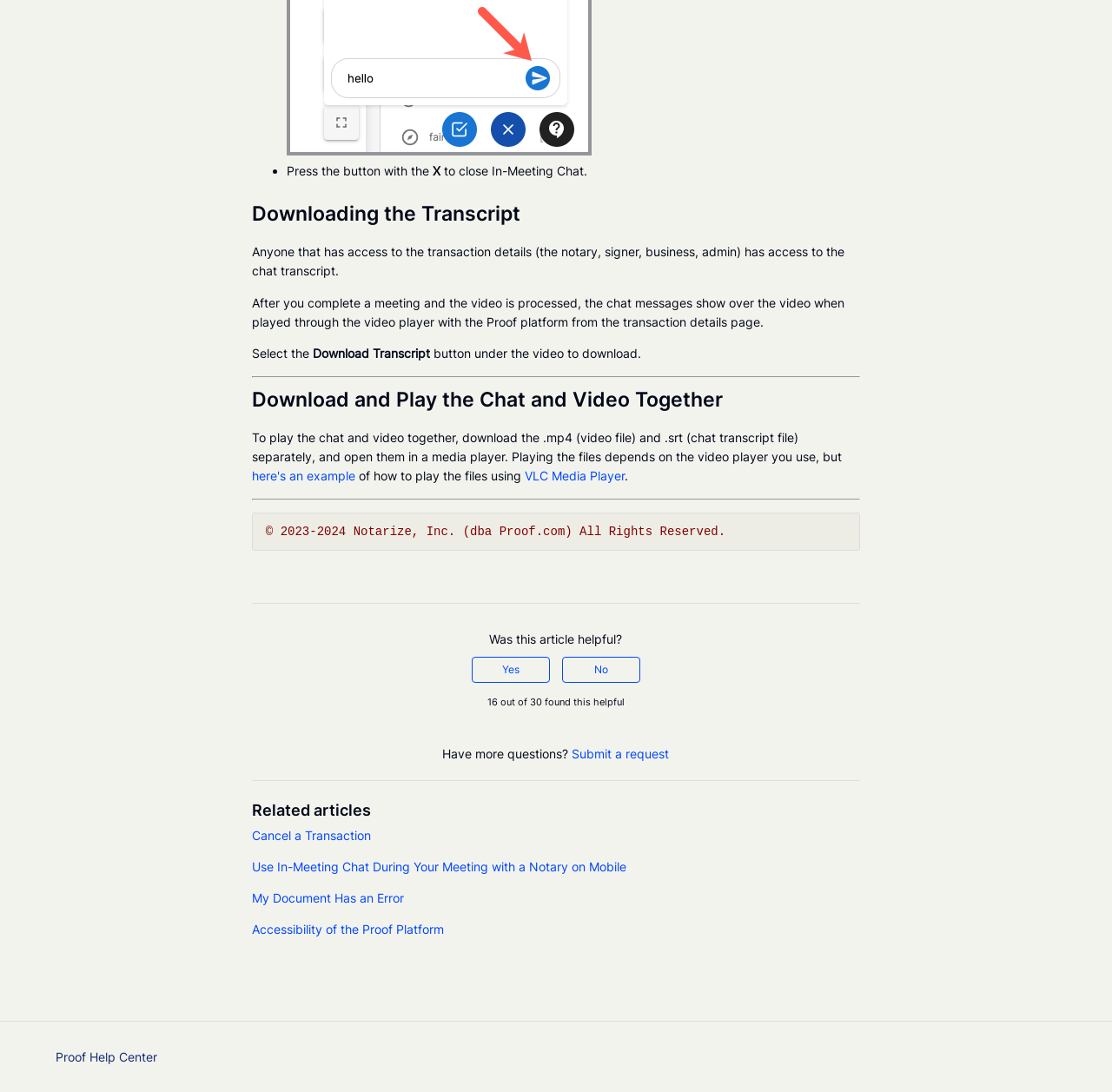Provide the bounding box coordinates for the area that should be clicked to complete the instruction: "Click This article was helpful".

[0.424, 0.602, 0.495, 0.625]